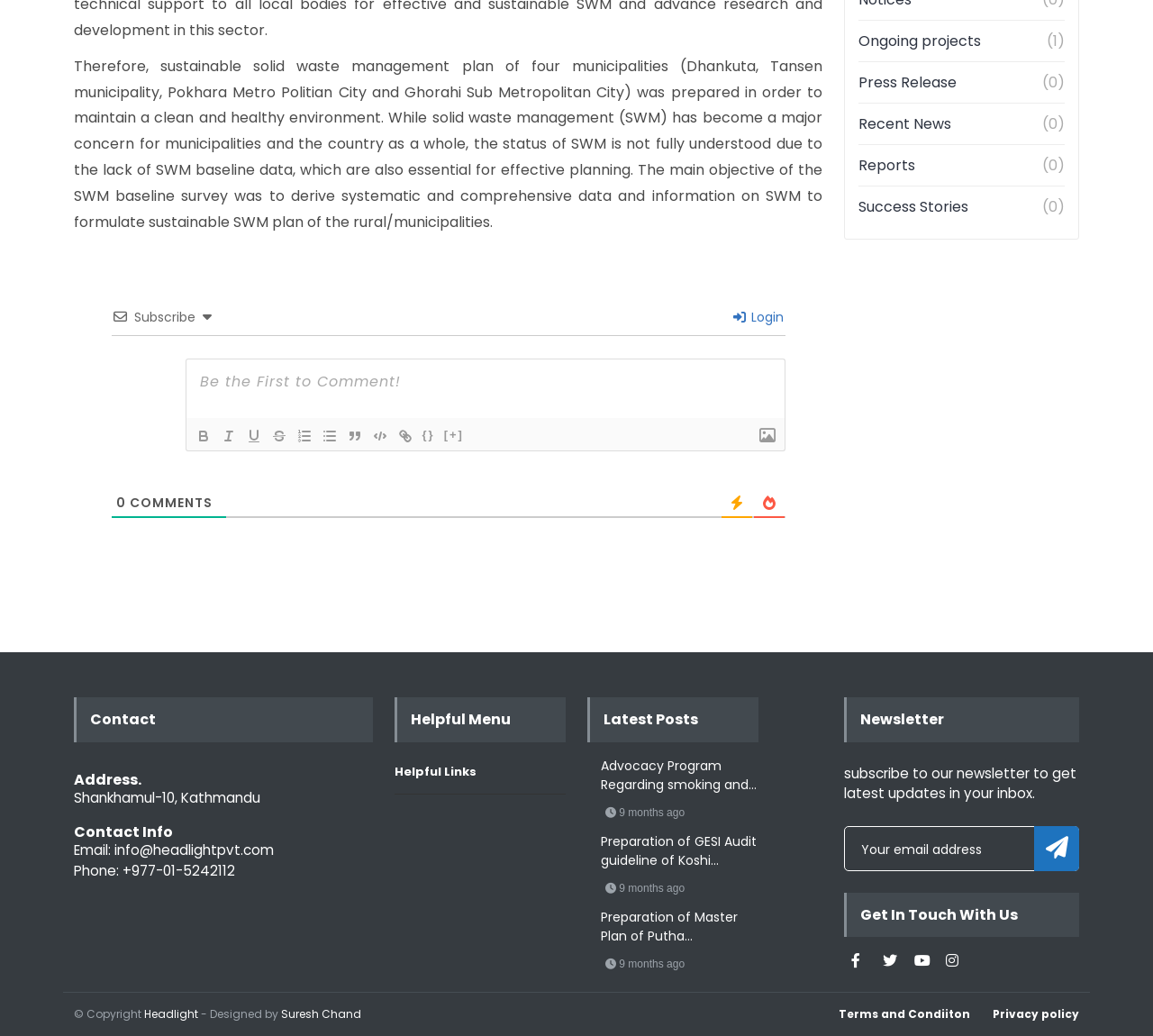Answer the question below with a single word or a brief phrase: 
What is the main objective of the SWM baseline survey?

To formulate sustainable SWM plan